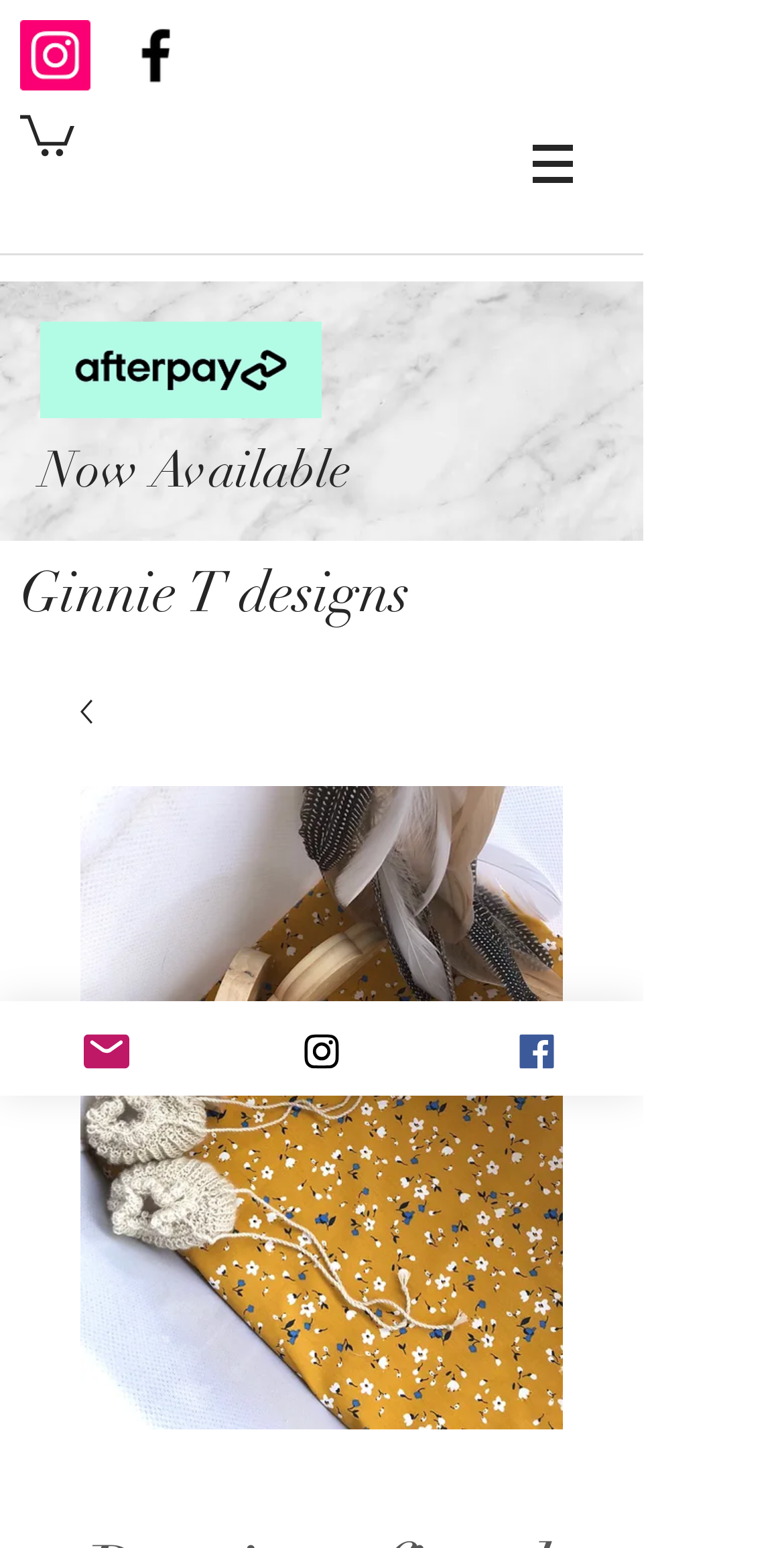Provide the text content of the webpage's main heading.

Ginnie T designs